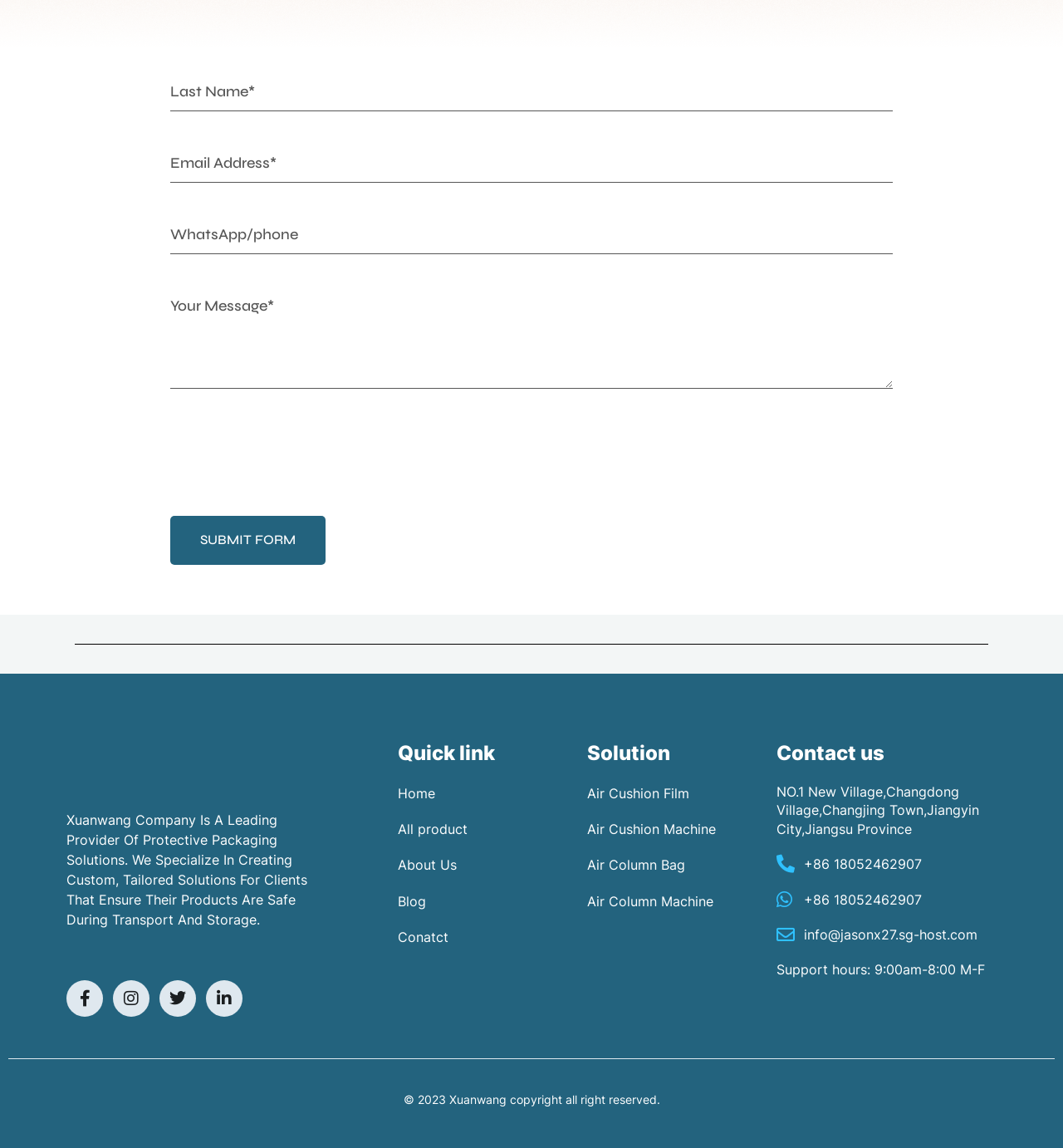Please specify the bounding box coordinates of the element that should be clicked to execute the given instruction: 'Fill in the contact form'. Ensure the coordinates are four float numbers between 0 and 1, expressed as [left, top, right, bottom].

[0.16, 0.064, 0.84, 0.521]